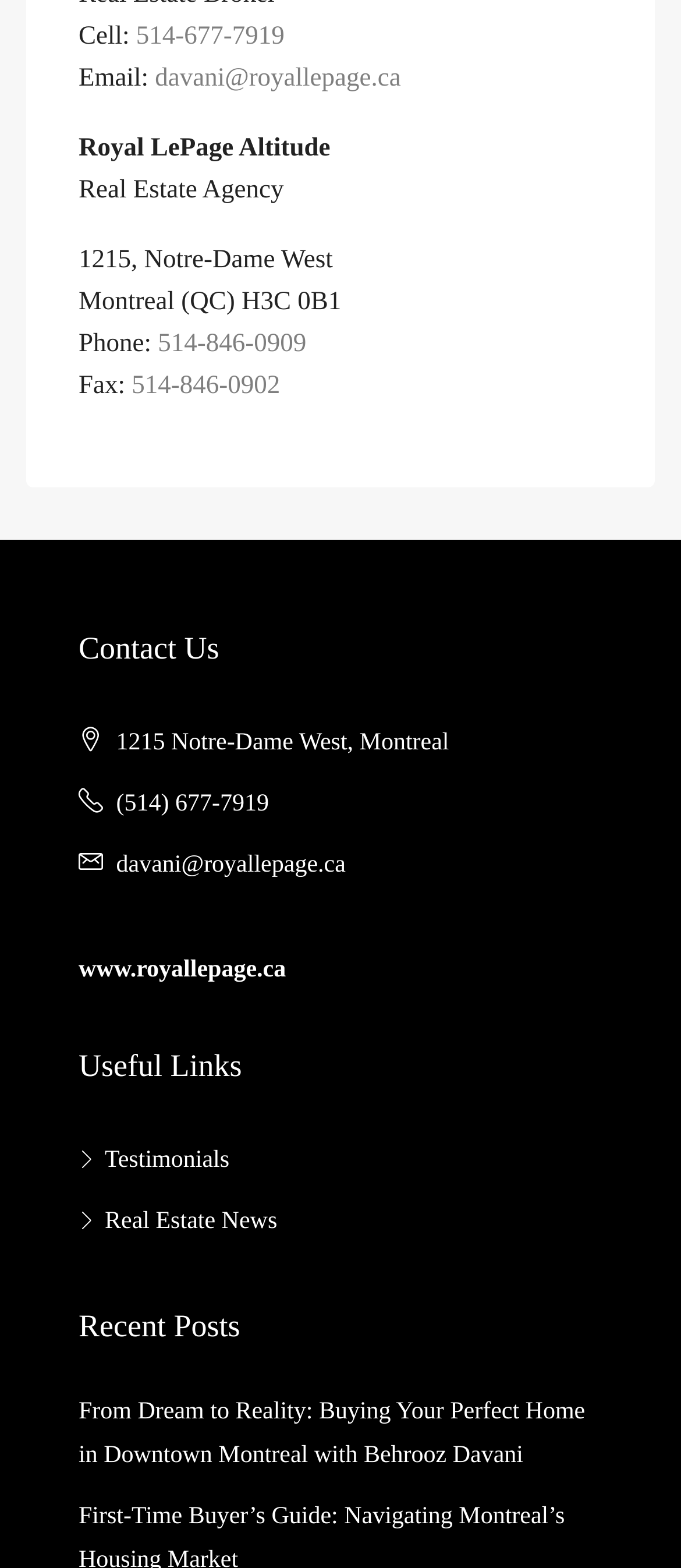Please determine the bounding box coordinates of the section I need to click to accomplish this instruction: "Call the phone number".

[0.2, 0.014, 0.418, 0.032]